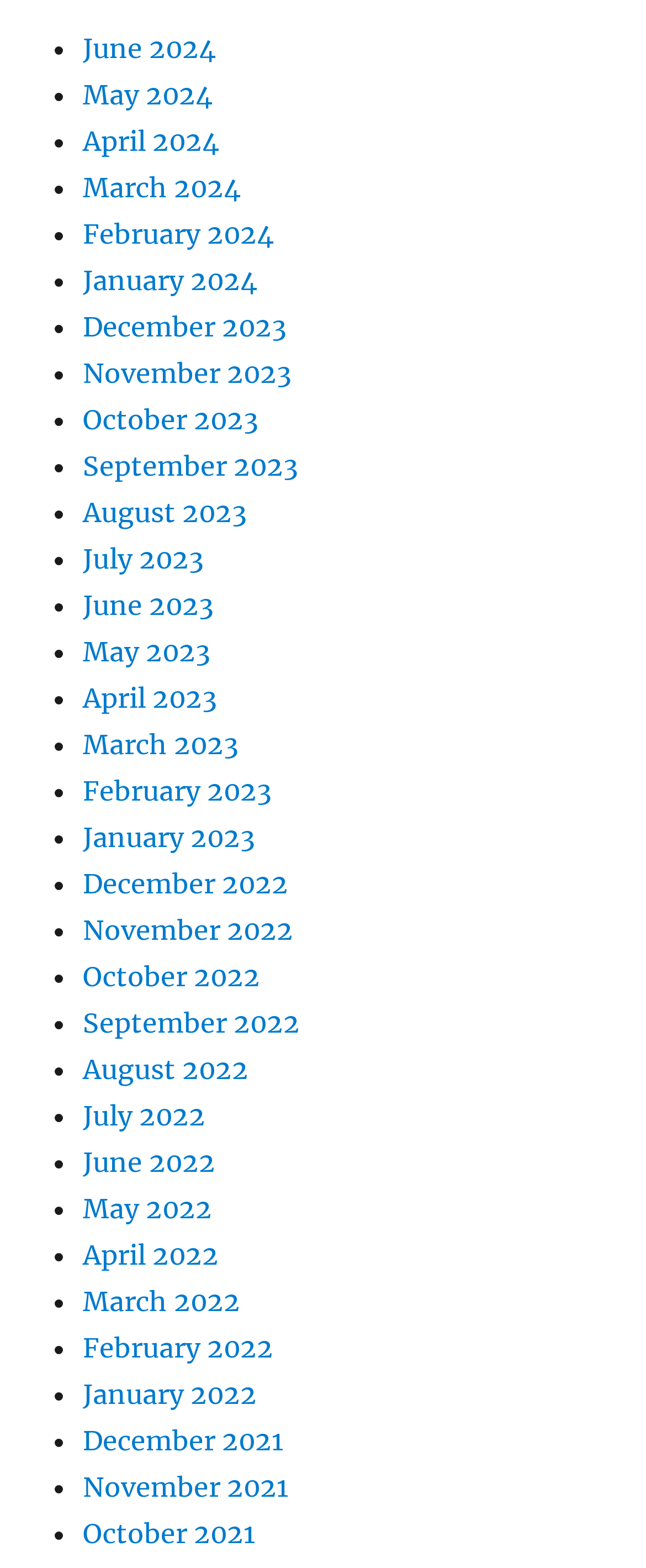Please provide a brief answer to the question using only one word or phrase: 
What is the next month after May 2024?

June 2024